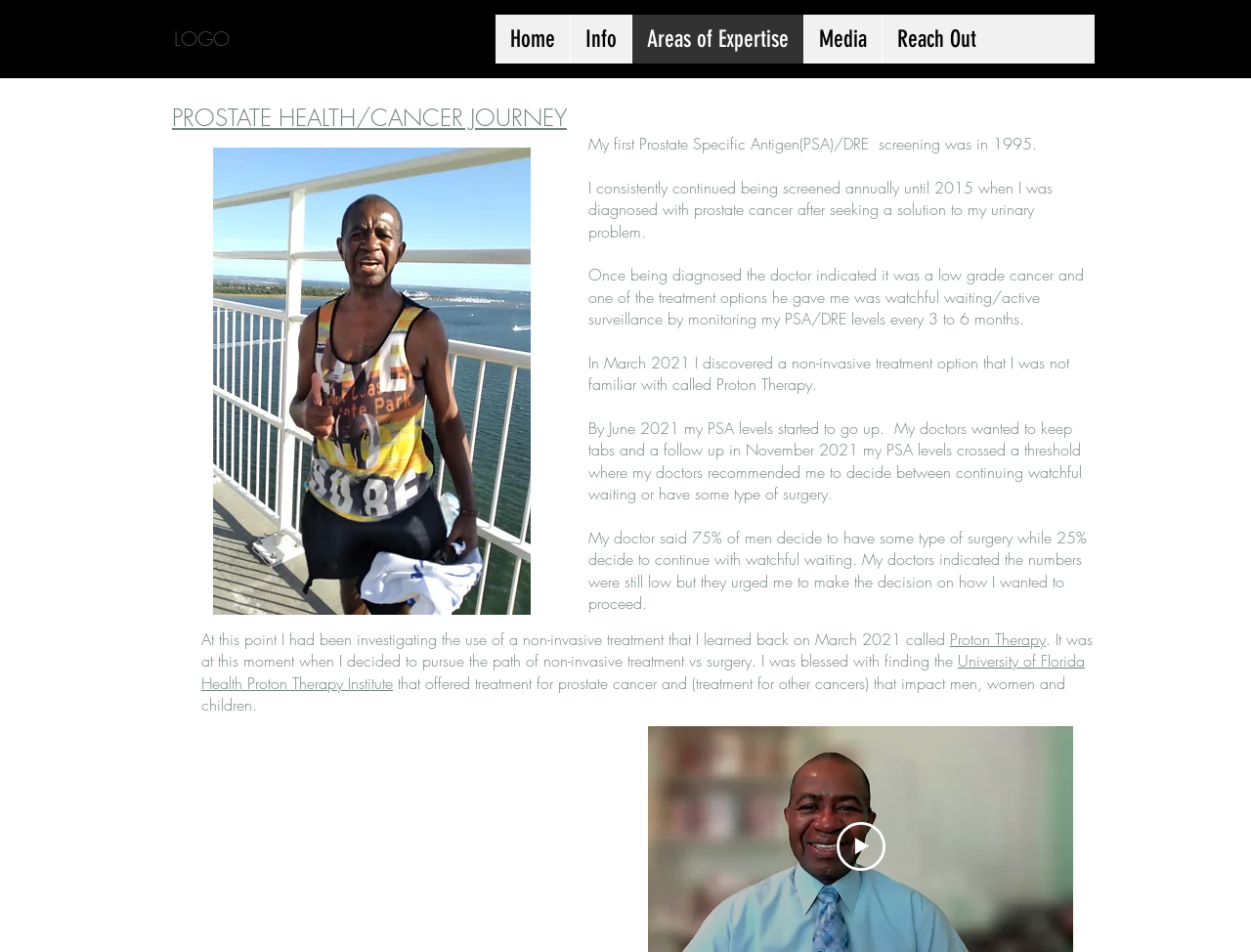Specify the bounding box coordinates of the area to click in order to execute this command: 'Click the LOGO link'. The coordinates should consist of four float numbers ranging from 0 to 1, and should be formatted as [left, top, right, bottom].

[0.126, 0.015, 0.197, 0.067]